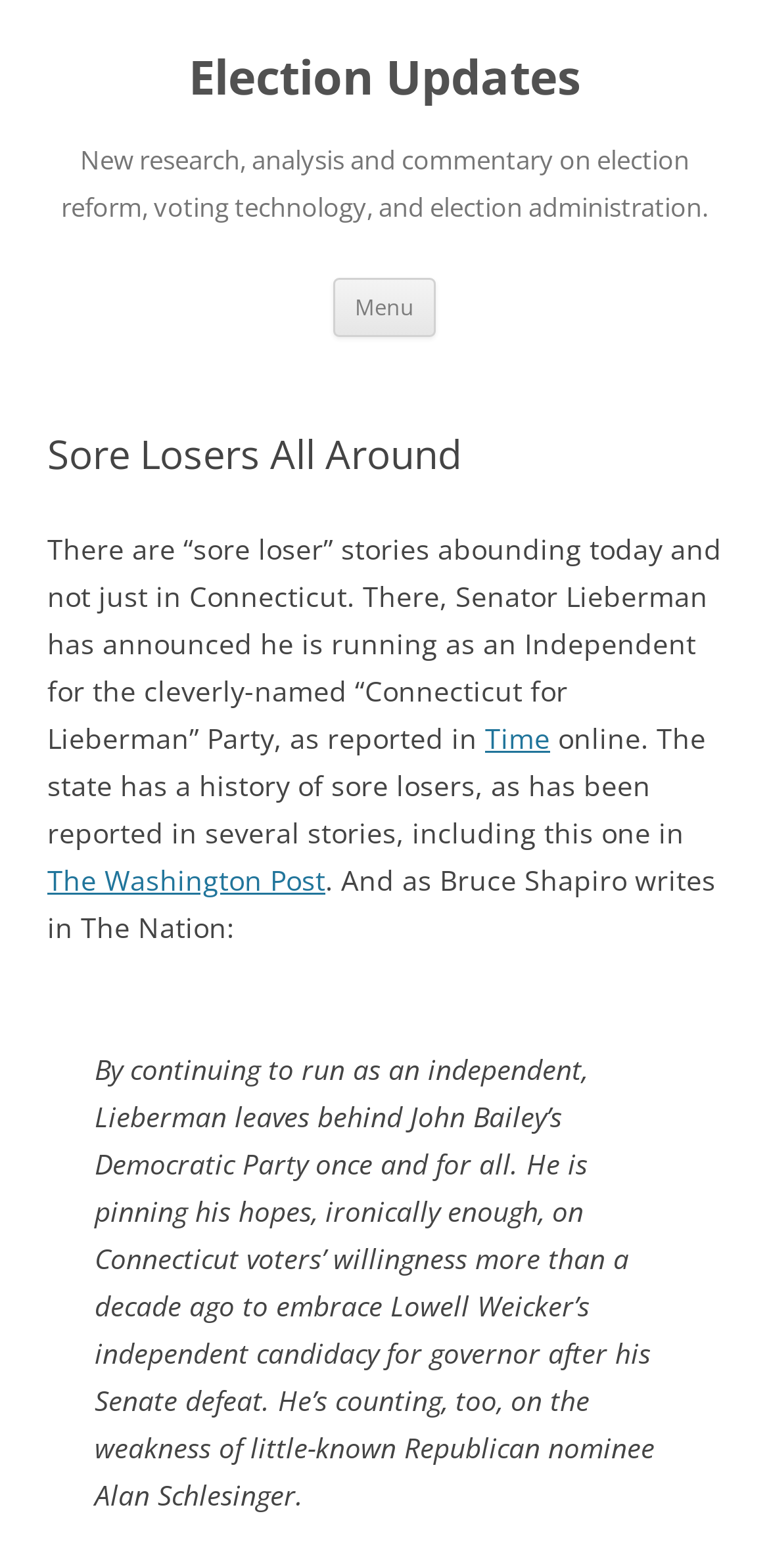Use a single word or phrase to answer the question: 
What is the name of the party Senator Lieberman is running for?

Connecticut for Lieberman